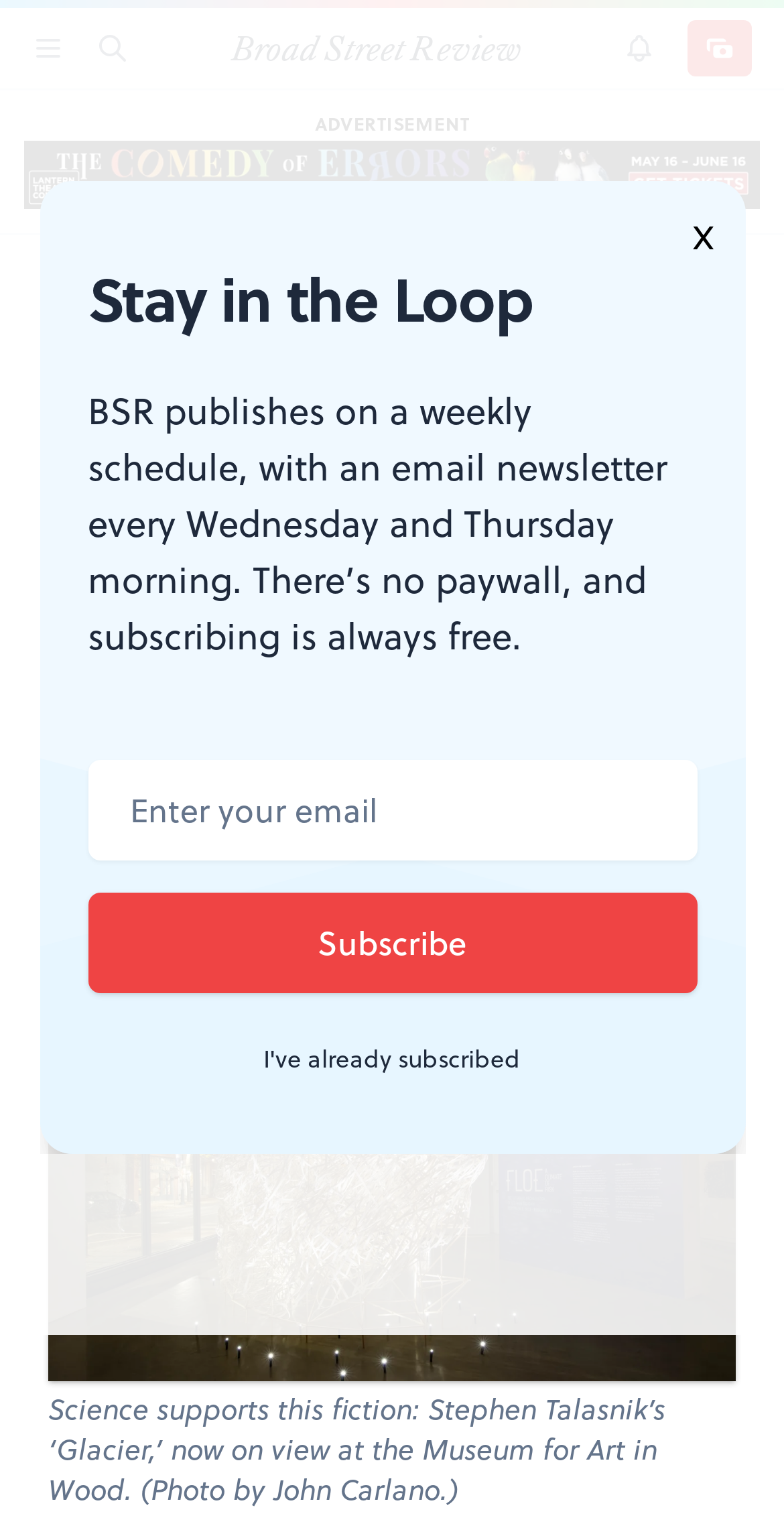Determine the bounding box for the described UI element: "I've already subscribed".

[0.336, 0.678, 0.664, 0.699]